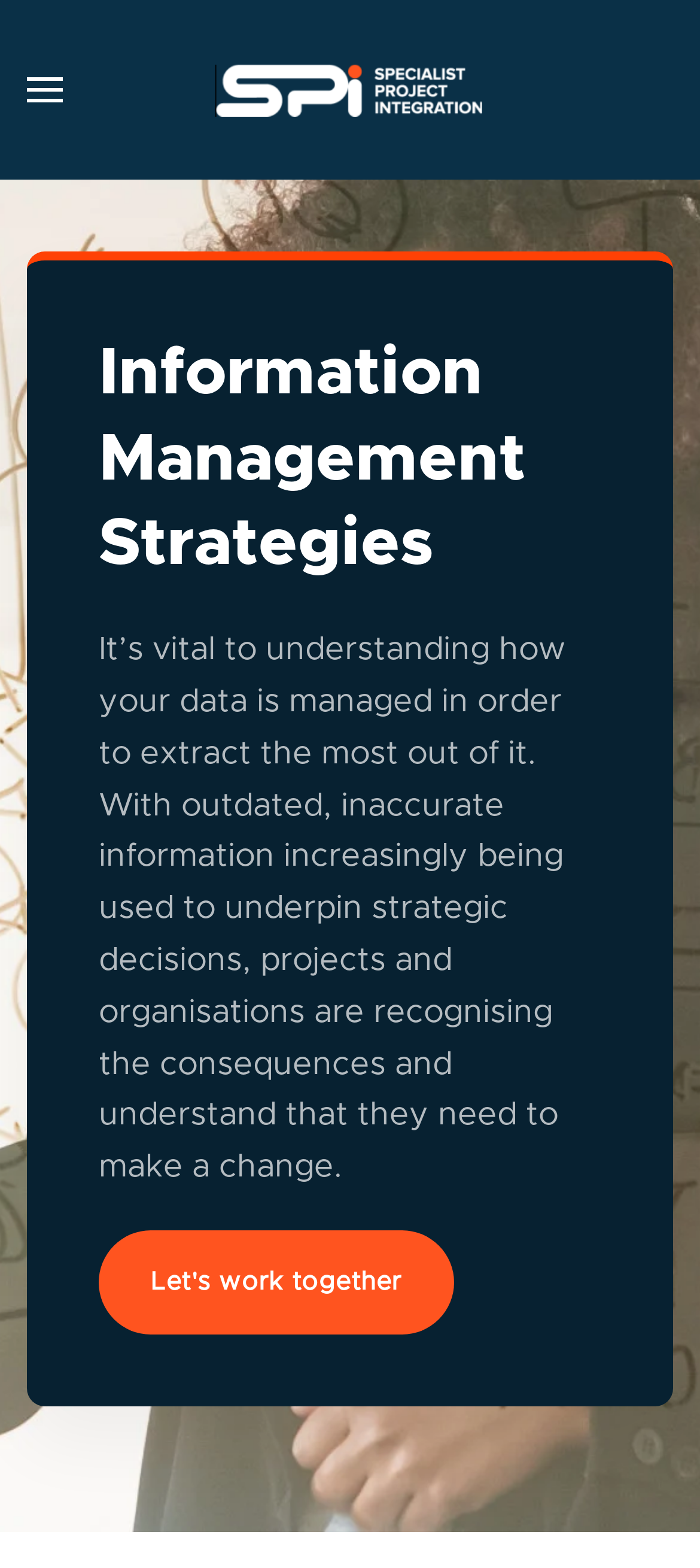Identify the bounding box coordinates for the UI element described as: "aria-label="Open menu"".

None